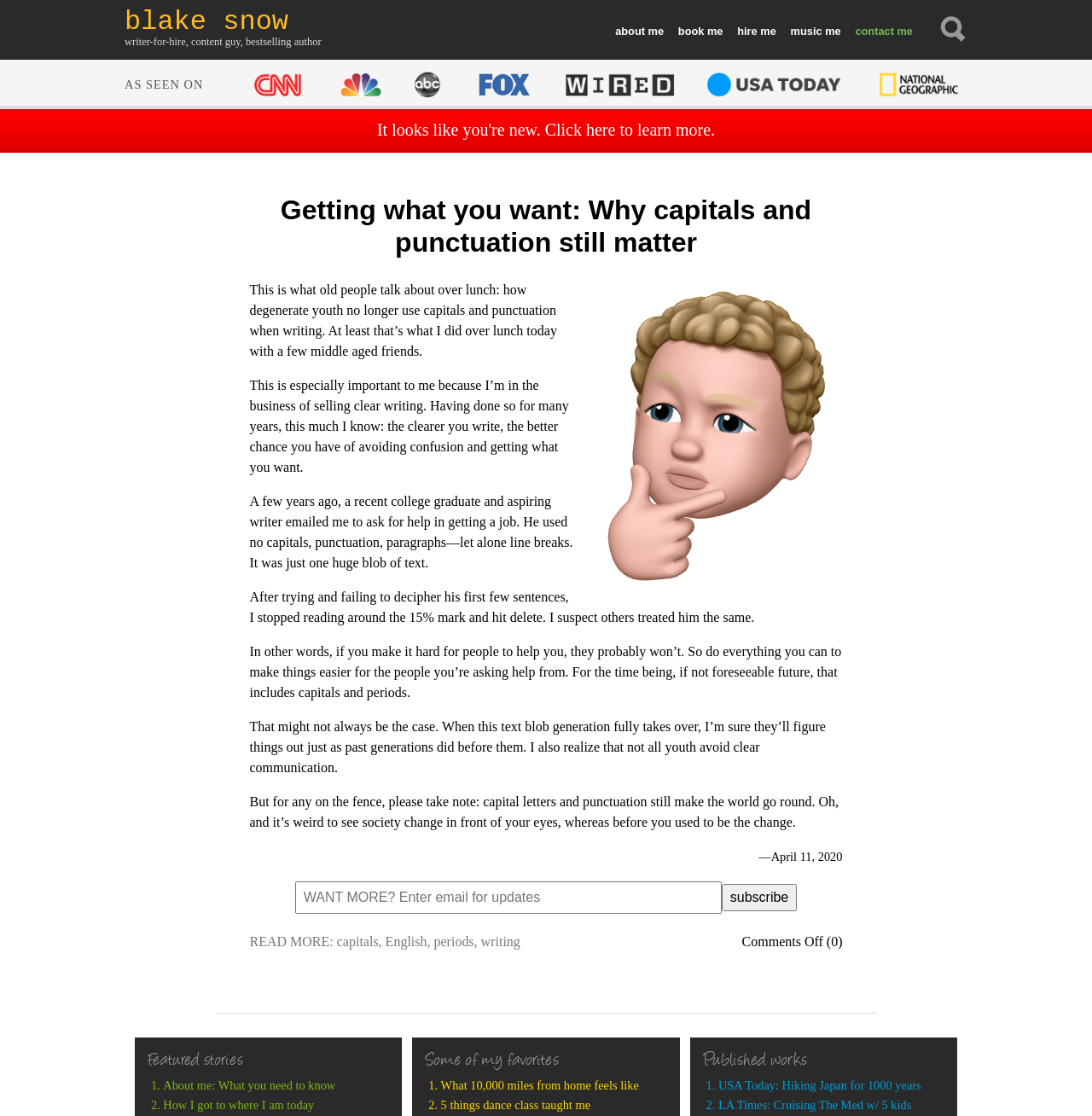Specify the bounding box coordinates of the region I need to click to perform the following instruction: "Click on the 'About me' link". The coordinates must be four float numbers in the range of 0 to 1, i.e., [left, top, right, bottom].

[0.558, 0.019, 0.613, 0.038]